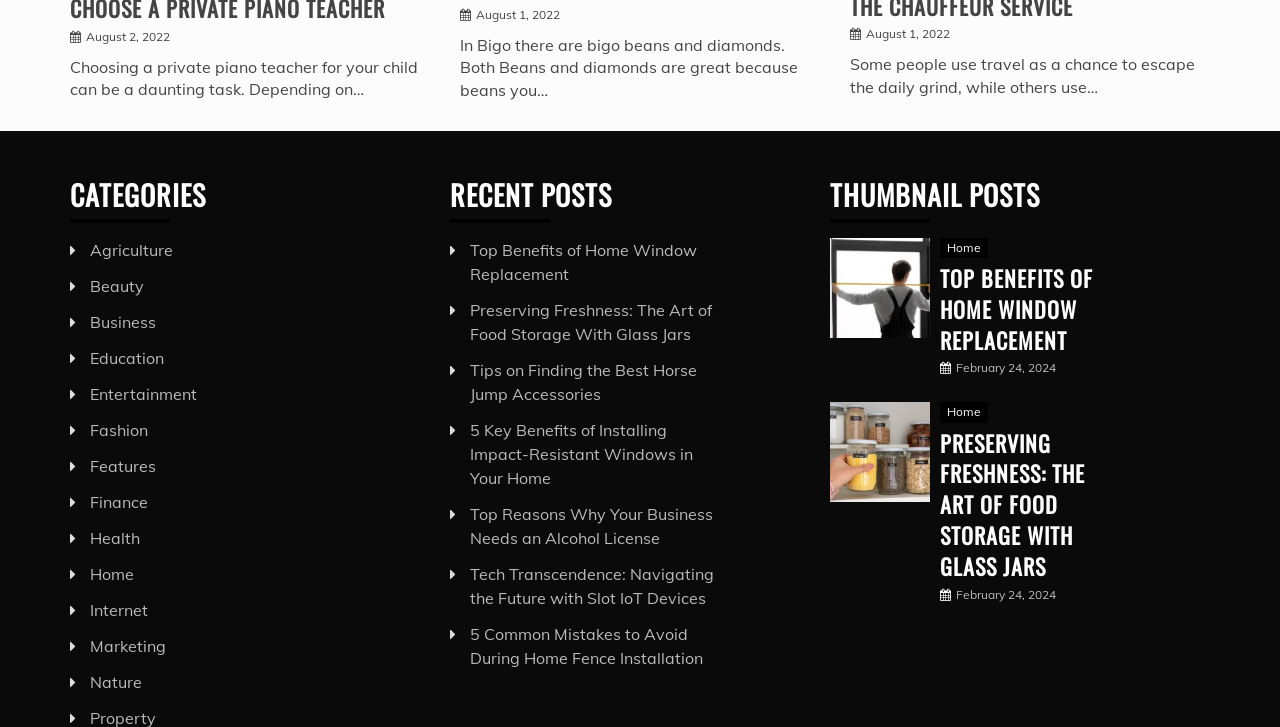Locate the bounding box coordinates of the element's region that should be clicked to carry out the following instruction: "Click on the 'Agriculture' category". The coordinates need to be four float numbers between 0 and 1, i.e., [left, top, right, bottom].

[0.07, 0.33, 0.135, 0.357]